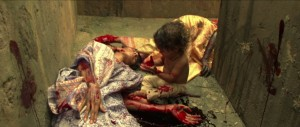What is the emotional state of the small child in the image?
Give a single word or phrase answer based on the content of the image.

Desperate anguish